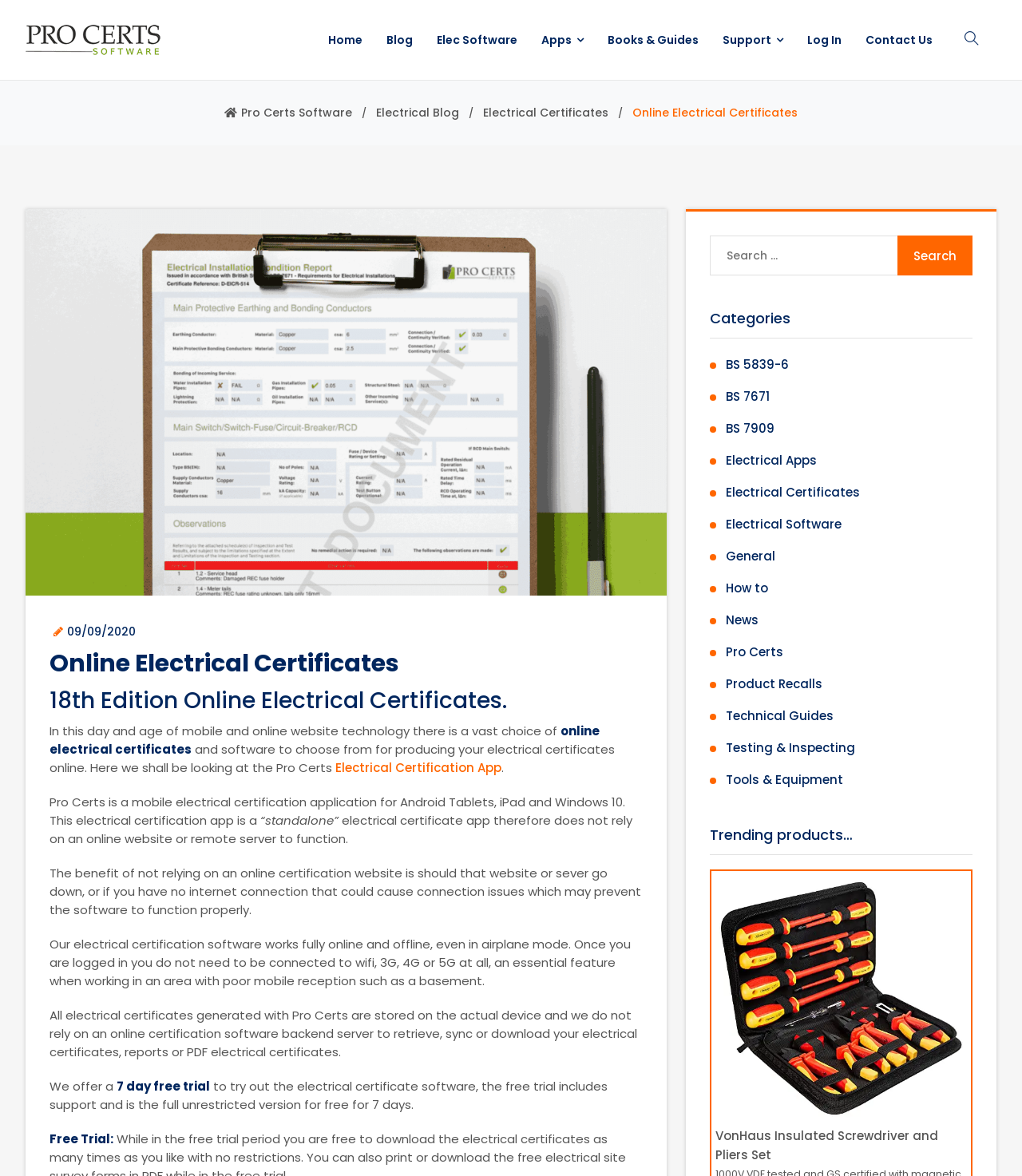Provide a one-word or short-phrase response to the question:
What is the duration of the free trial offered for Pro Certs?

7 days